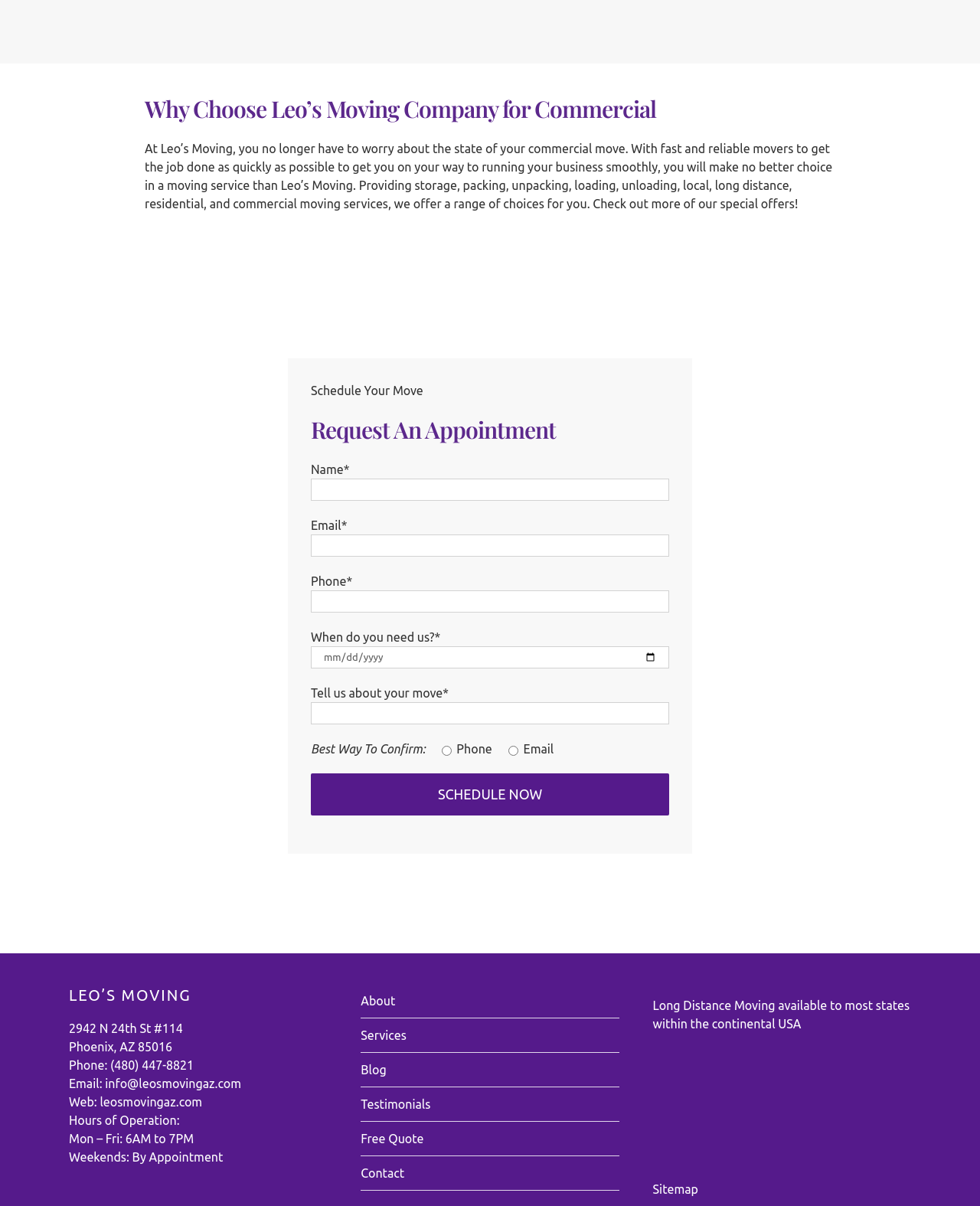Locate the UI element described by aria-label="movers-verified-moving-company" in the provided webpage screenshot. Return the bounding box coordinates in the format (top-left x, top-left y, bottom-right x, bottom-right y), ensuring all values are between 0 and 1.

[0.666, 0.923, 0.858, 0.934]